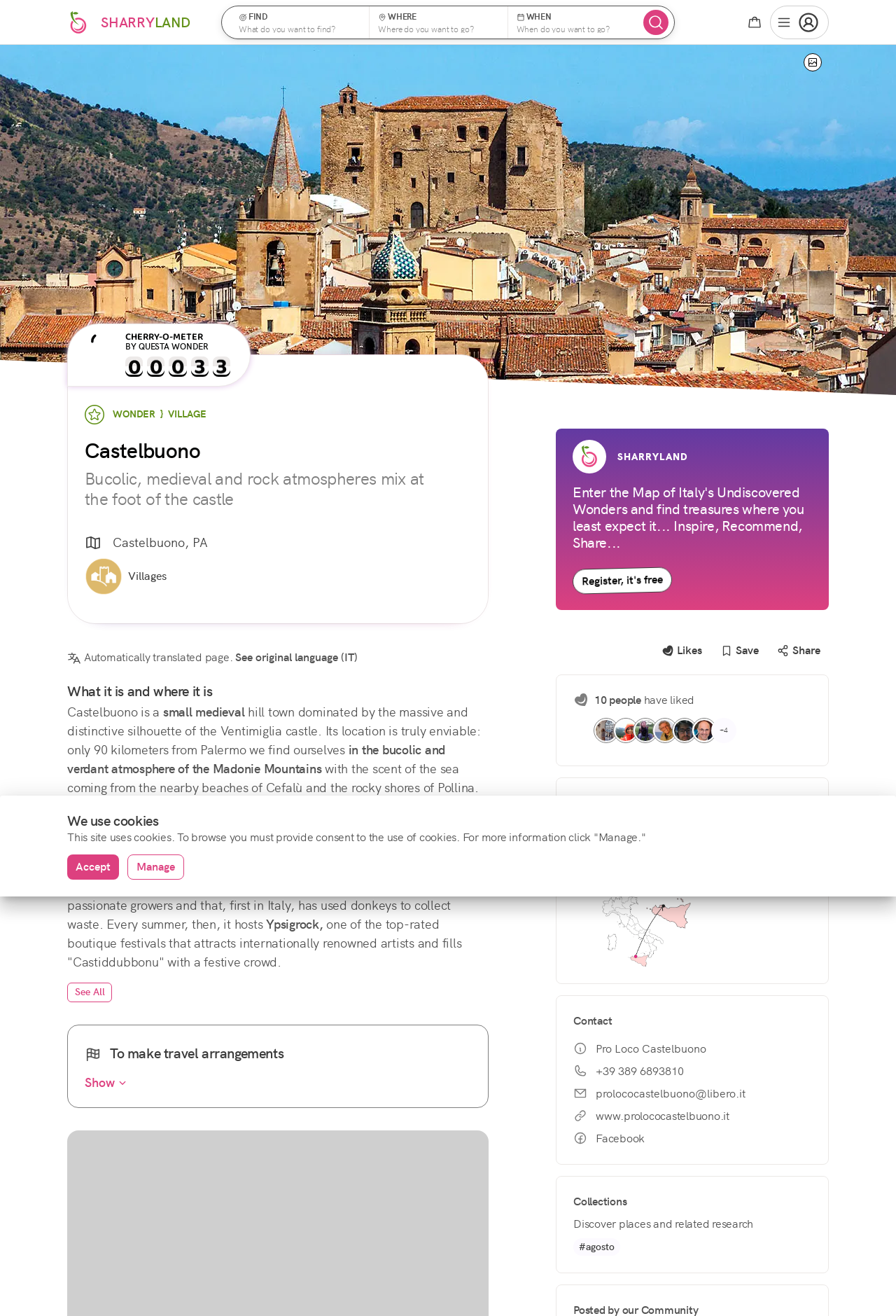Give a one-word or phrase response to the following question: What is the phone number of Pro Loco Castelbuono?

+39 389 6893810